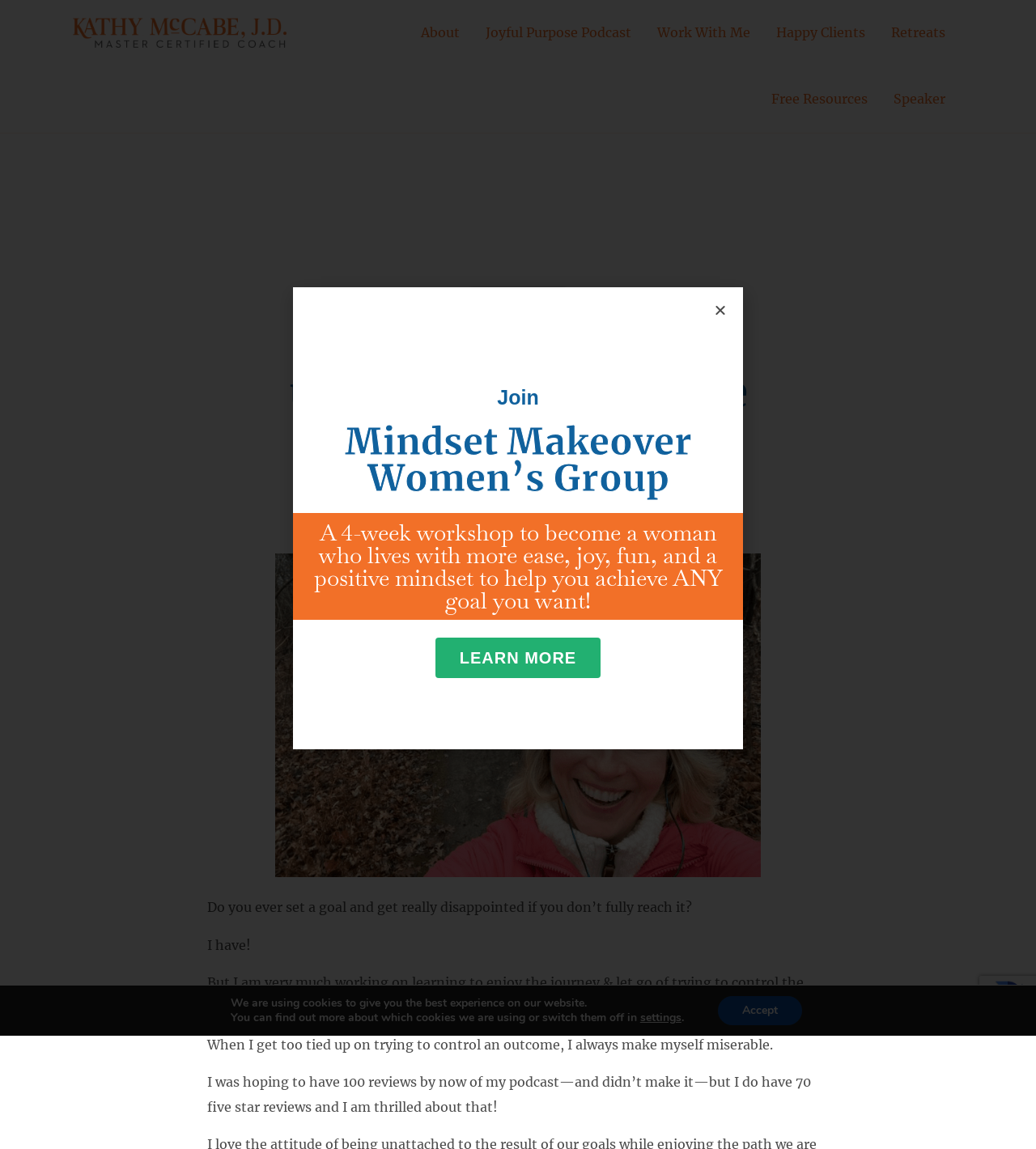Select the bounding box coordinates of the element I need to click to carry out the following instruction: "Read the book on The Internet Archive".

None